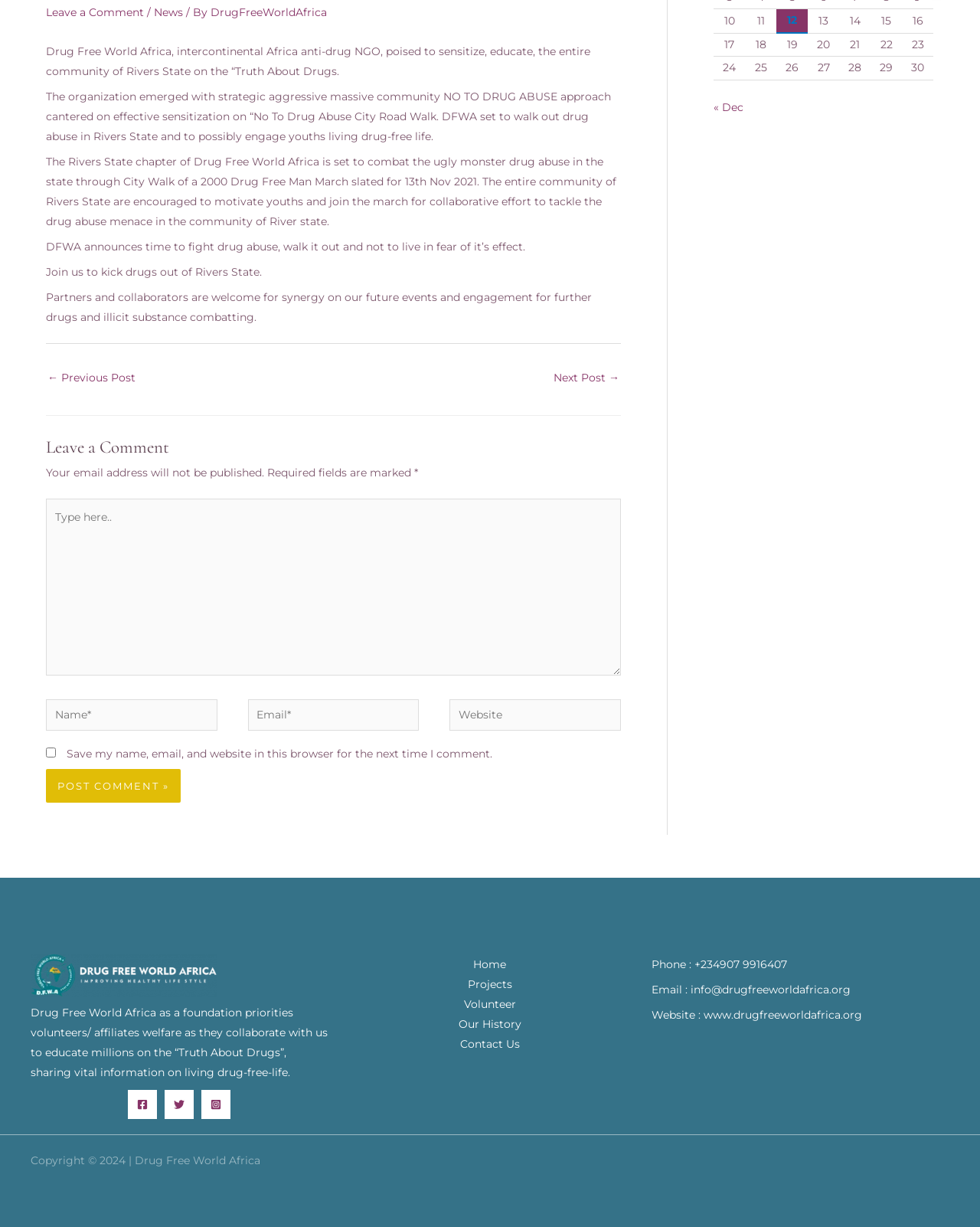Please answer the following question as detailed as possible based on the image: 
What is the theme of the website?

The theme of the website is anti-drug, as evident from the content of the website, which talks about combating drug abuse and promoting a drug-free life.